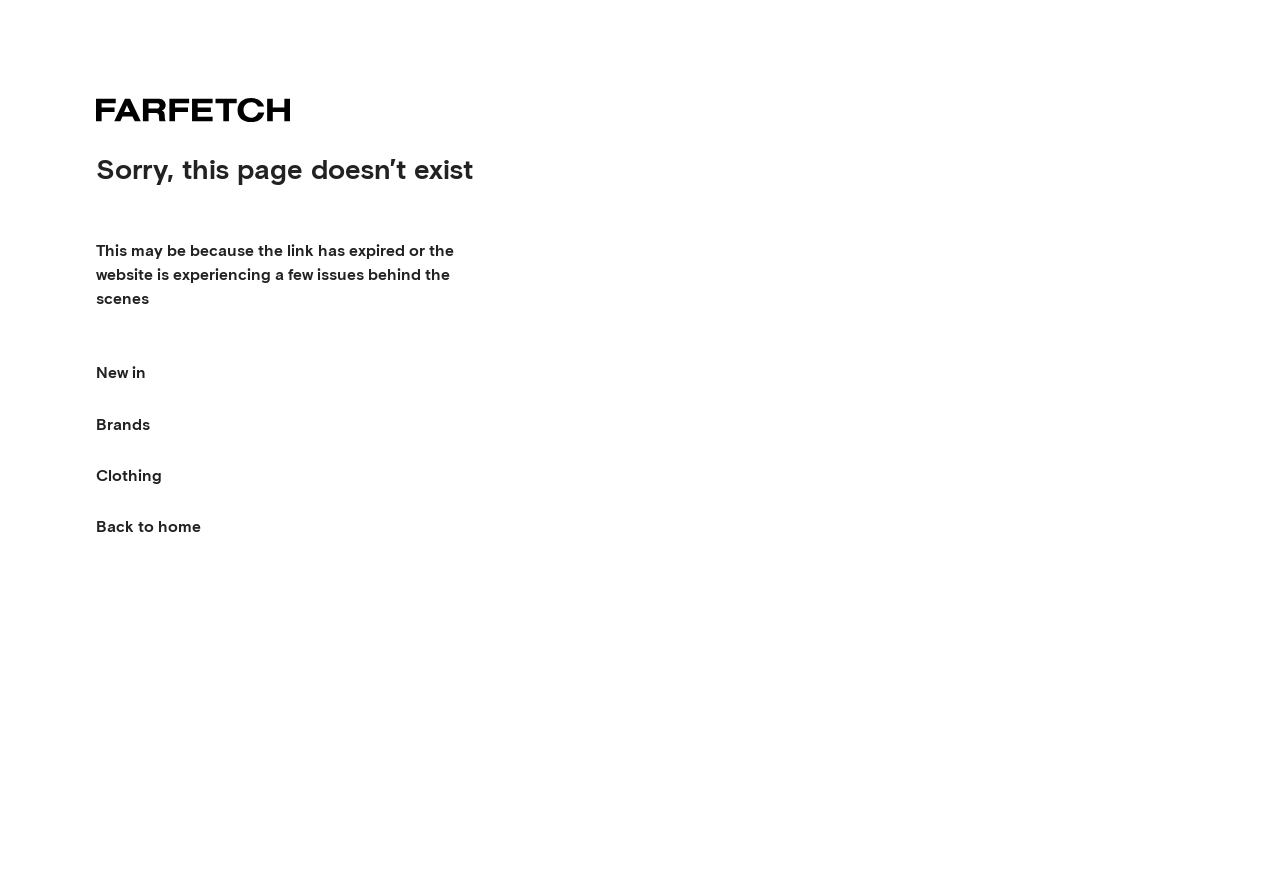Consider the image and give a detailed and elaborate answer to the question: 
How many links are present on the page?

There are five link elements present on the page, with bounding boxes [0.075, 0.108, 0.227, 0.139], [0.075, 0.376, 0.114, 0.446], [0.075, 0.446, 0.117, 0.504], [0.075, 0.504, 0.127, 0.561], and [0.075, 0.561, 0.157, 0.618], respectively.